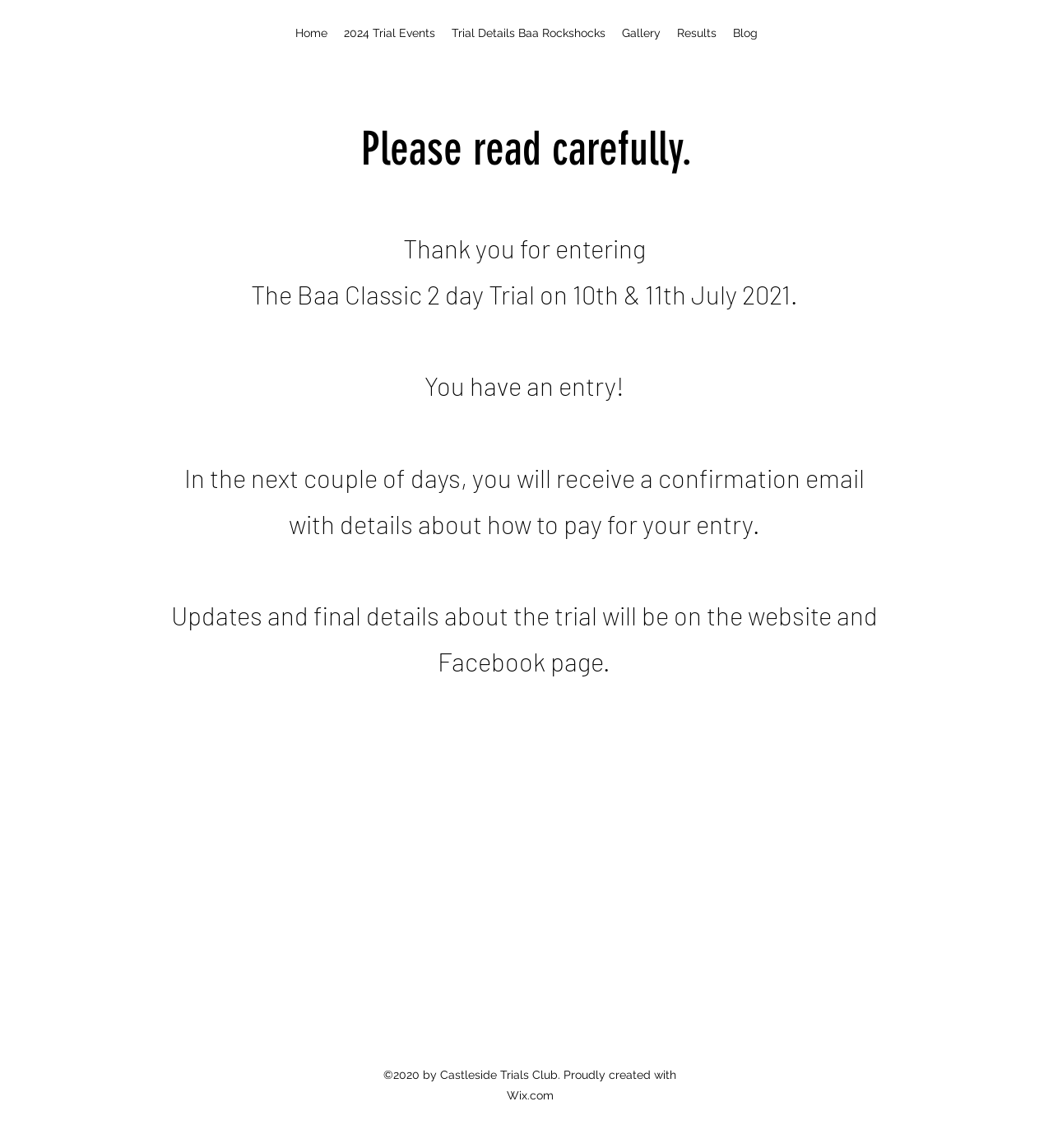Answer the question with a brief word or phrase:
When will the confirmation email be sent?

In the next couple of days